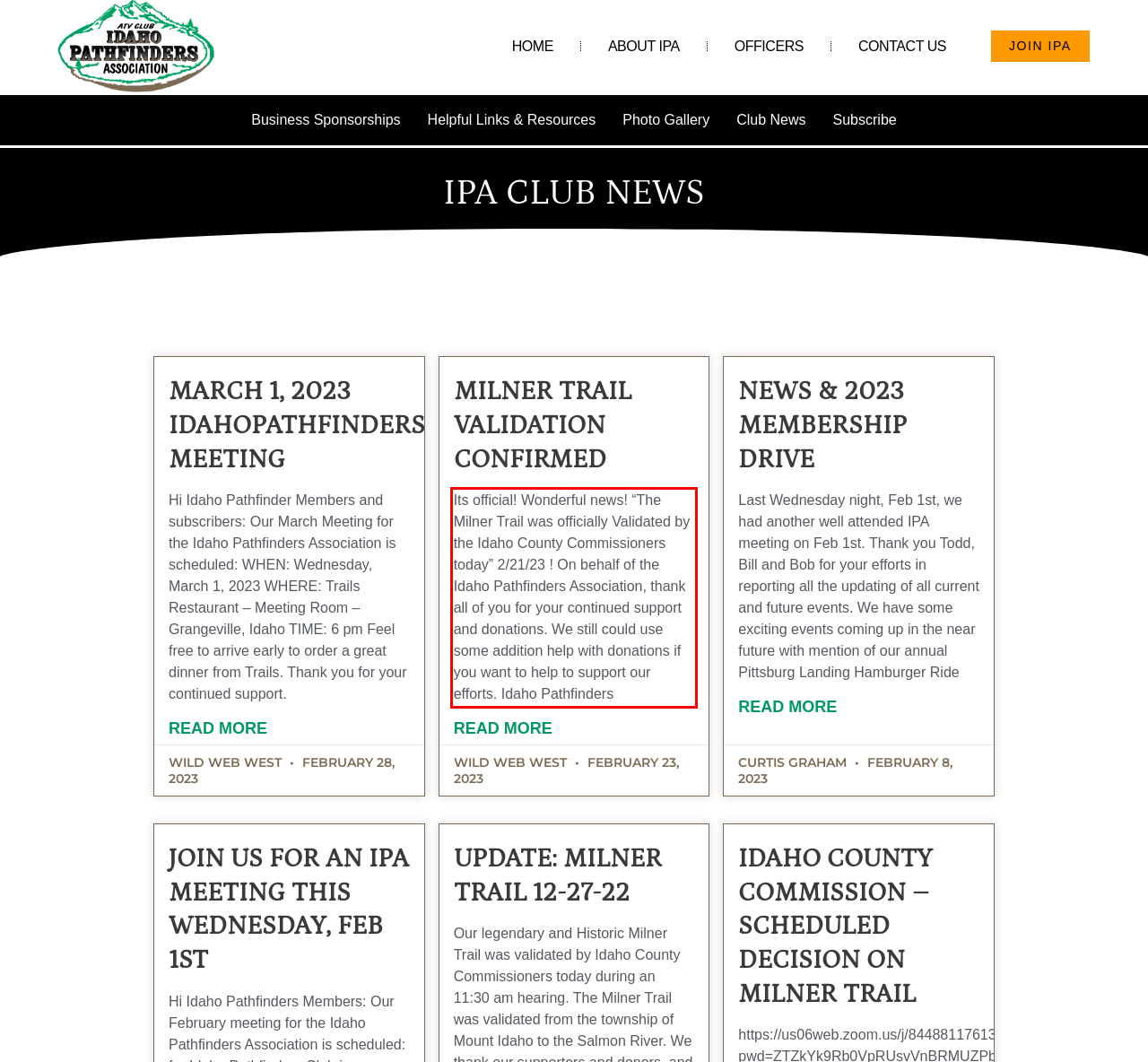Examine the webpage screenshot and use OCR to obtain the text inside the red bounding box.

Its official! Wonderful news! “The Milner Trail was officially Validated by the Idaho County Commissioners today” 2/21/23 ! On behalf of the Idaho Pathfinders Association, thank all of you for your continued support and donations. We still could use some addition help with donations if you want to help to support our efforts. Idaho Pathfinders